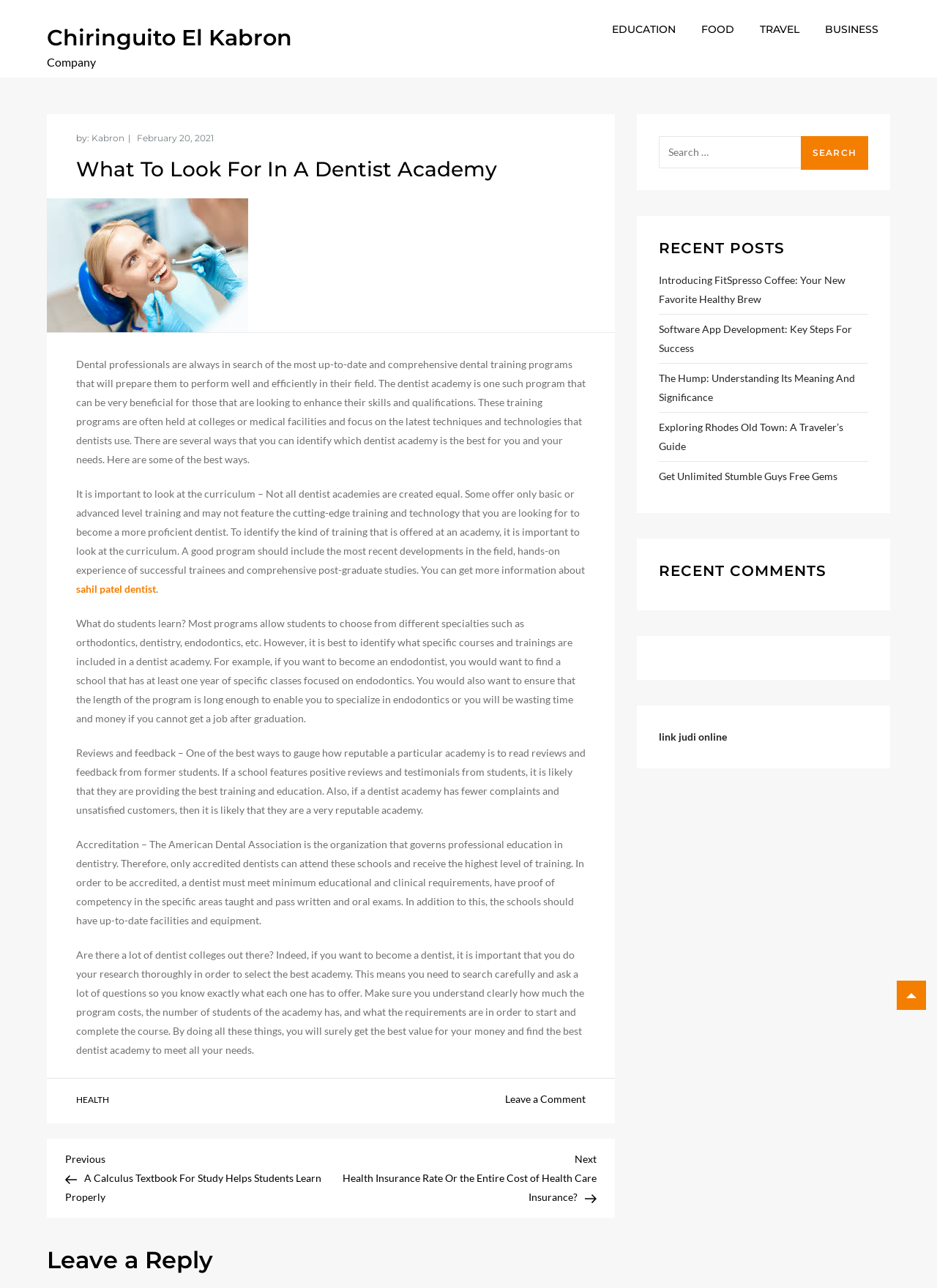Find the bounding box coordinates of the area that needs to be clicked in order to achieve the following instruction: "Go to the 'HEALTH' page". The coordinates should be specified as four float numbers between 0 and 1, i.e., [left, top, right, bottom].

[0.081, 0.85, 0.116, 0.858]